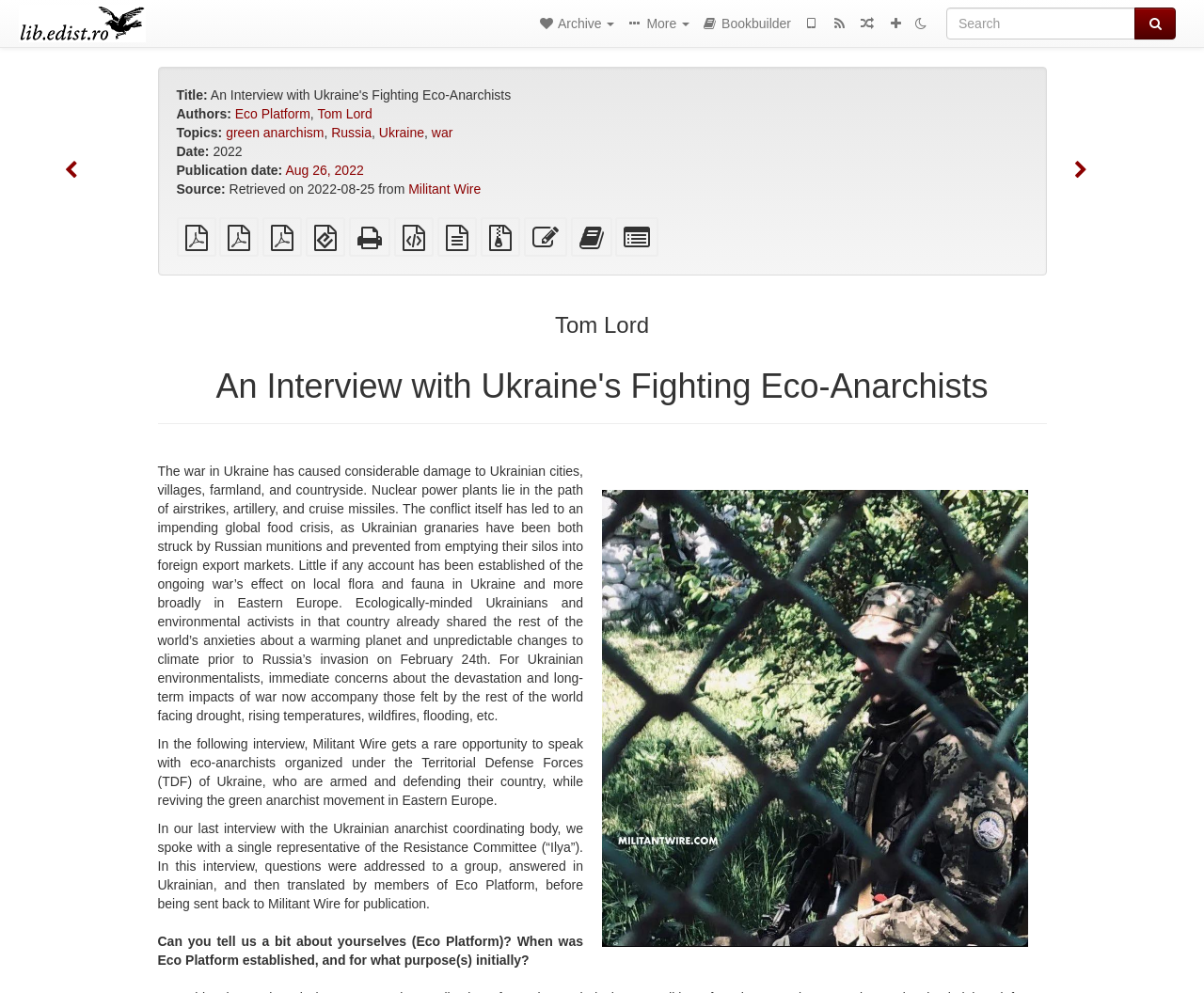What is the source of the article?
Give a single word or phrase as your answer by examining the image.

Militant Wire